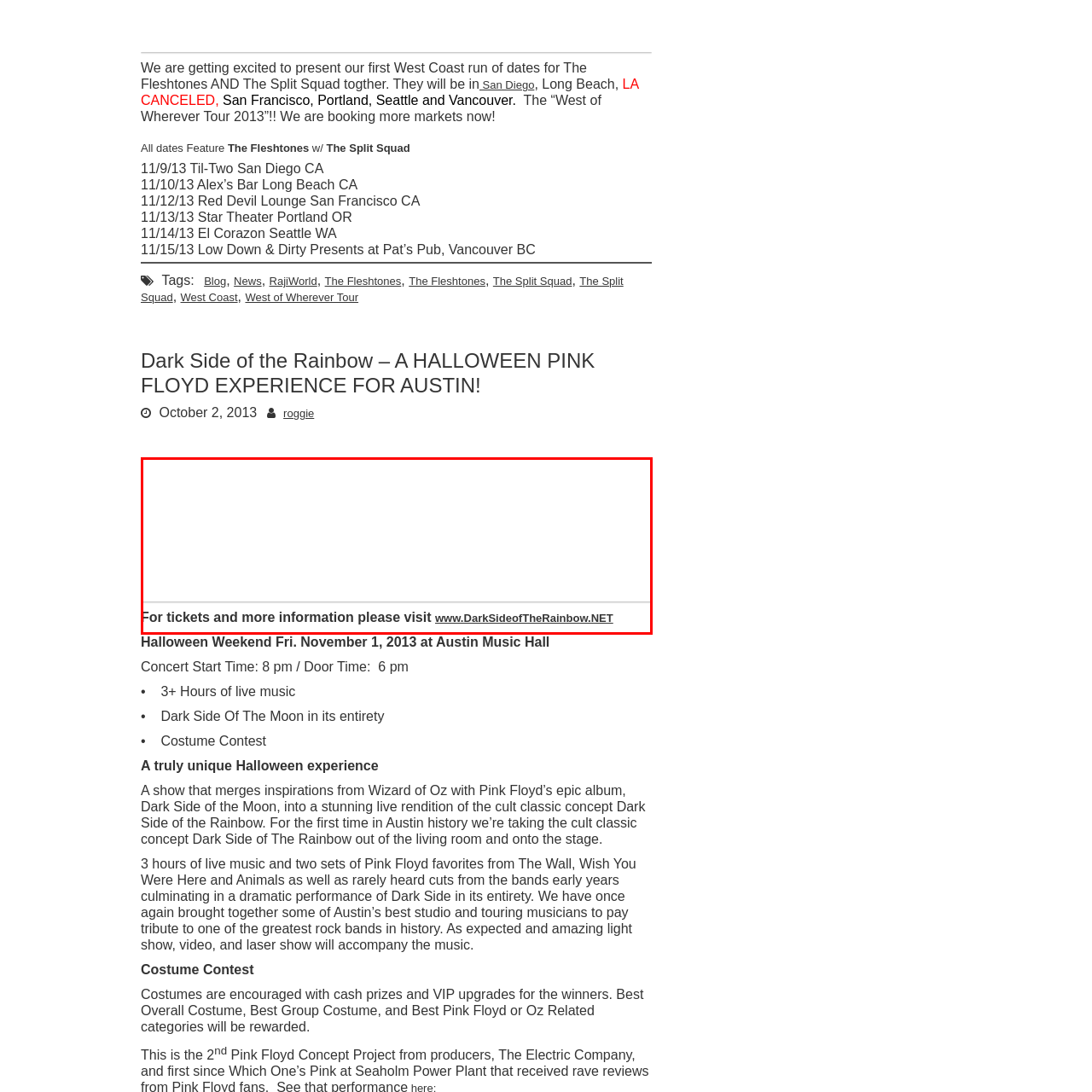Observe the content inside the red rectangle and respond to the question with one word or phrase: 
What can attendees expect from the show?

Performance and visual experience